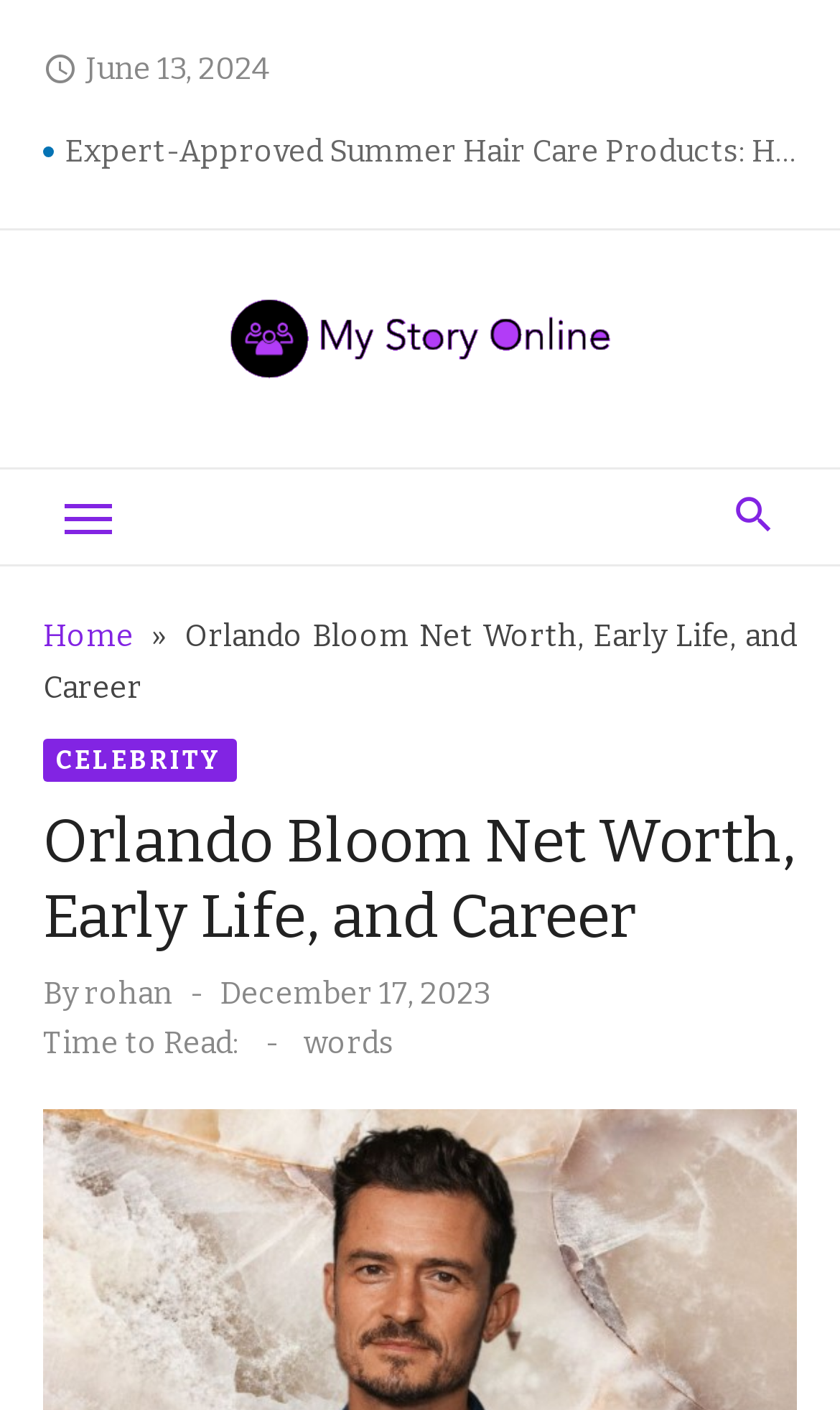Use a single word or phrase to answer the question: What is the name of the author of the current article?

rohan